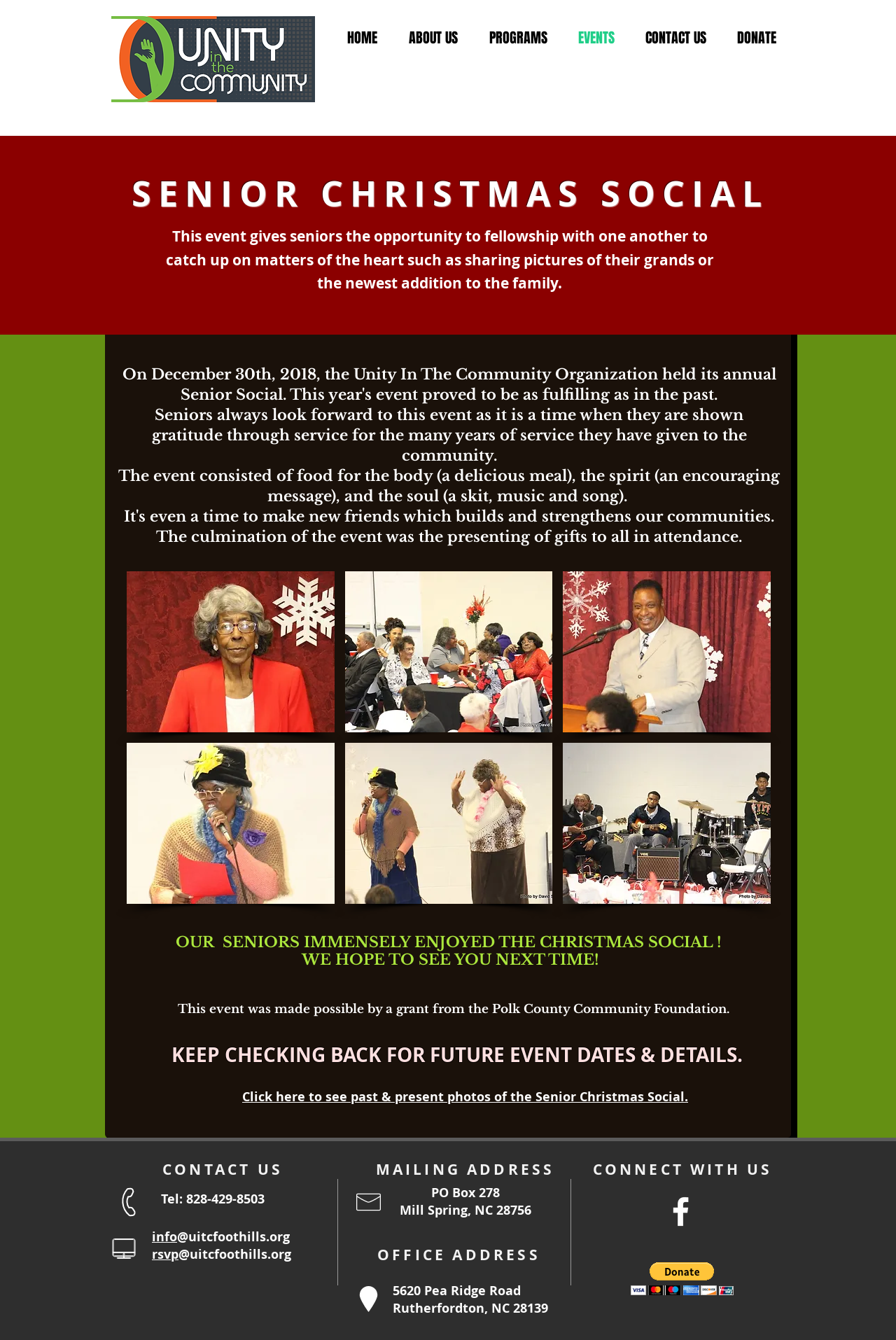Based on the visual content of the image, answer the question thoroughly: What is the name of the foundation that provided a grant for the event?

According to the webpage, the event was made possible by a grant from the Polk County Community Foundation.